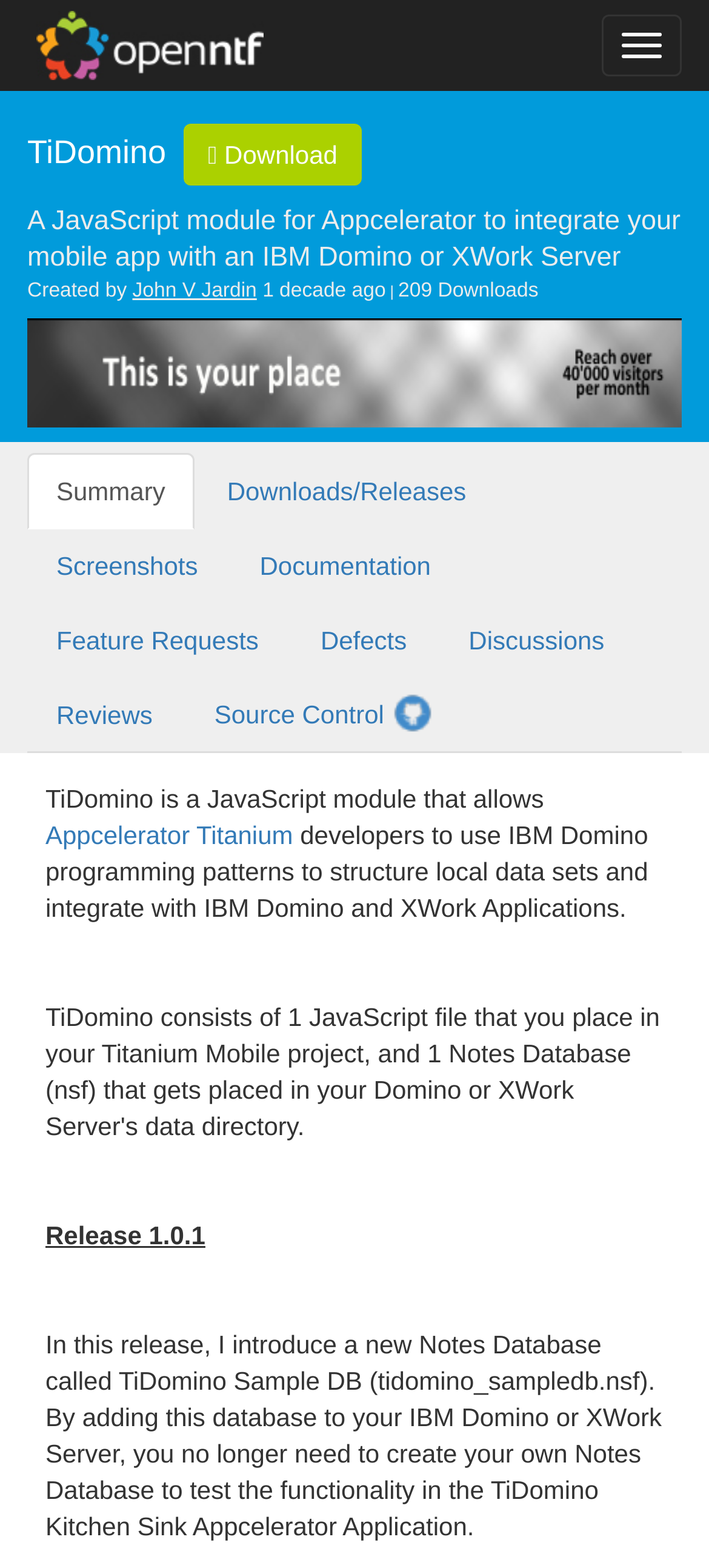Please specify the bounding box coordinates of the area that should be clicked to accomplish the following instruction: "Read about Appcelerator Titanium". The coordinates should consist of four float numbers between 0 and 1, i.e., [left, top, right, bottom].

[0.064, 0.524, 0.413, 0.542]